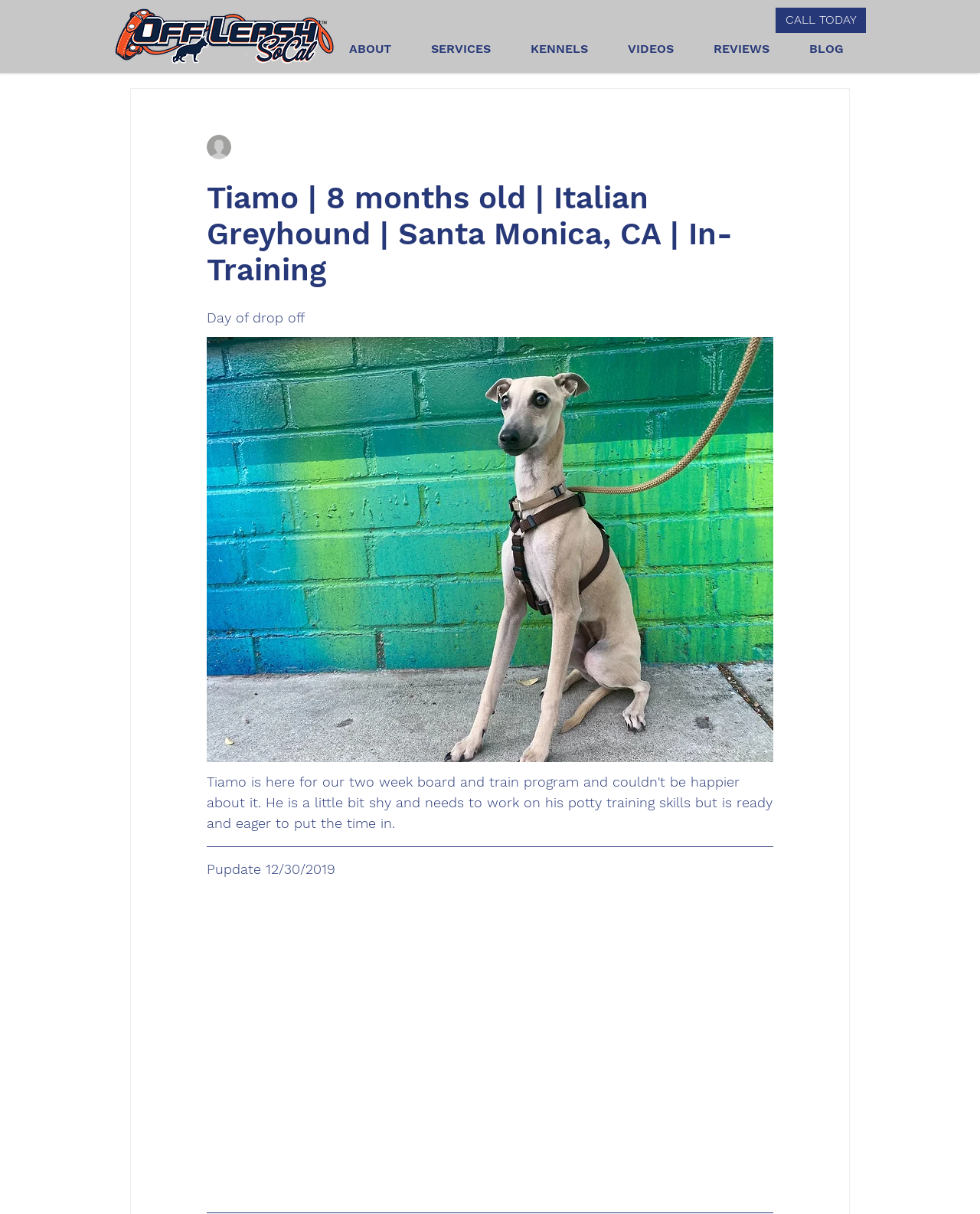What is the breed of the dog?
Based on the visual details in the image, please answer the question thoroughly.

The breed of the dog can be found in the heading element 'Tiamo | 8 months old | Italian Greyhound | Santa Monica, CA | In-Training' which is a child of the root element.